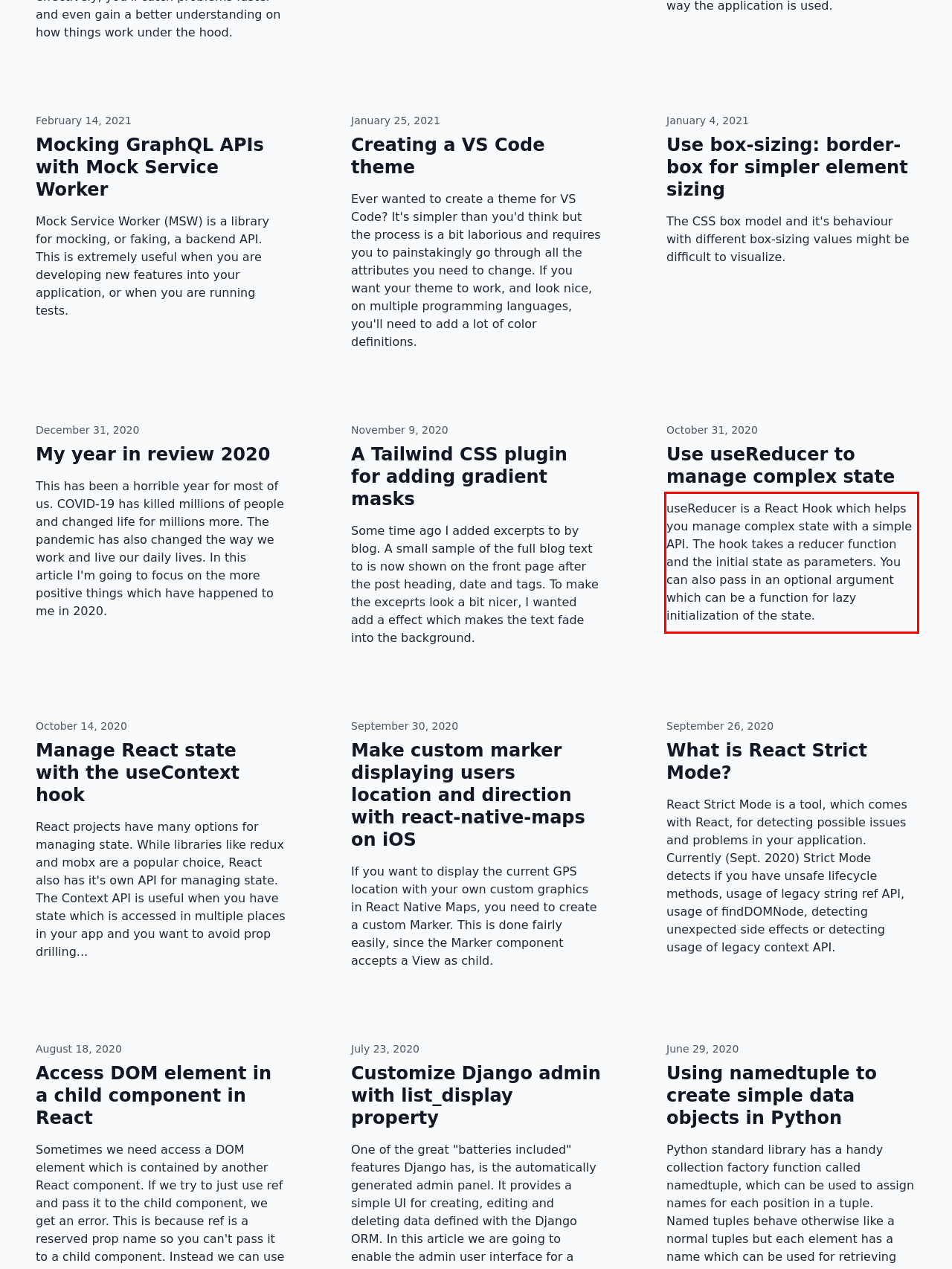By examining the provided screenshot of a webpage, recognize the text within the red bounding box and generate its text content.

useReducer is a React Hook which helps you manage complex state with a simple API. The hook takes a reducer function and the initial state as parameters. You can also pass in an optional argument which can be a function for lazy initialization of the state.